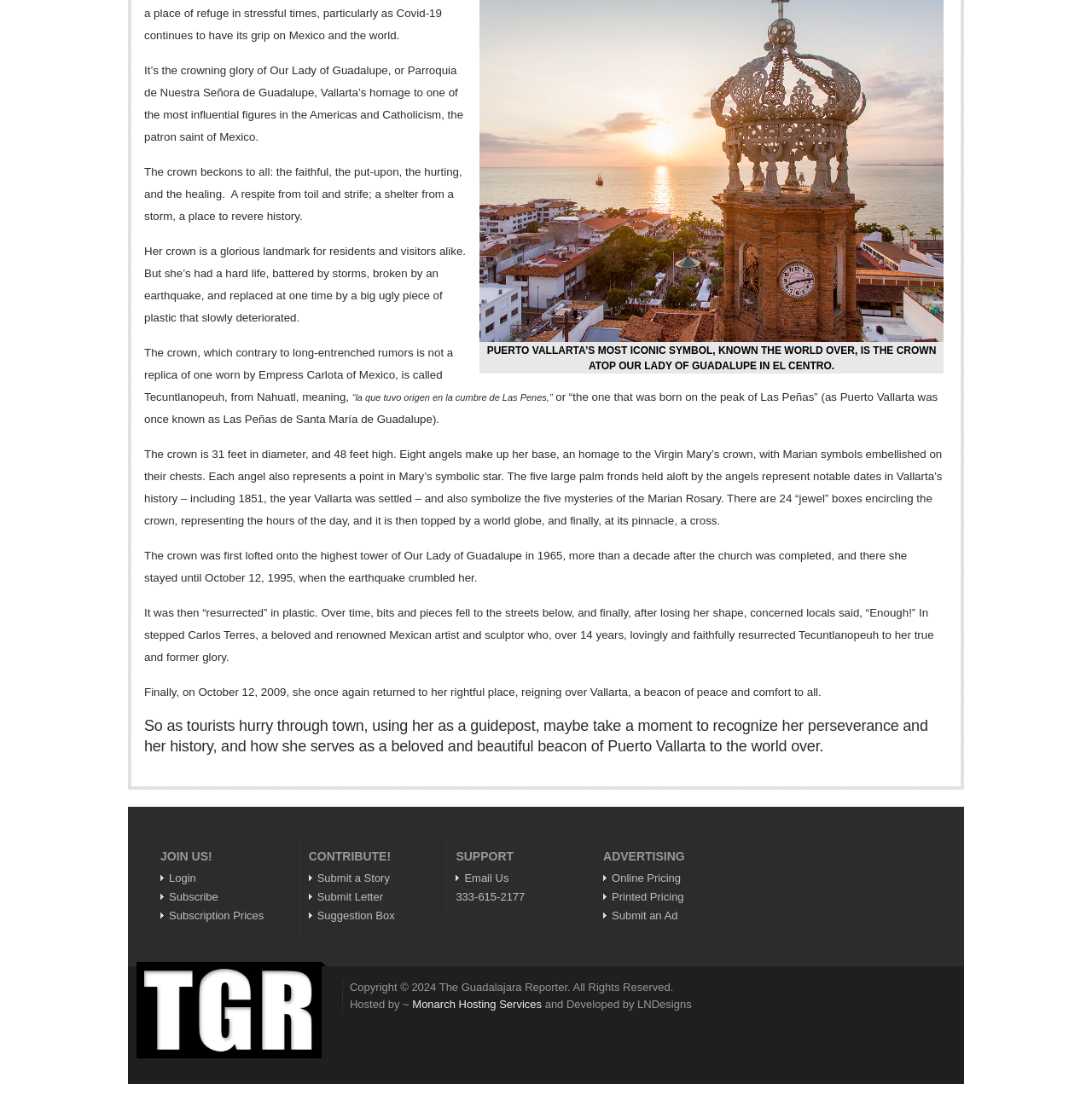What is the name of the church?
Based on the image, give a one-word or short phrase answer.

Our Lady of Guadalupe